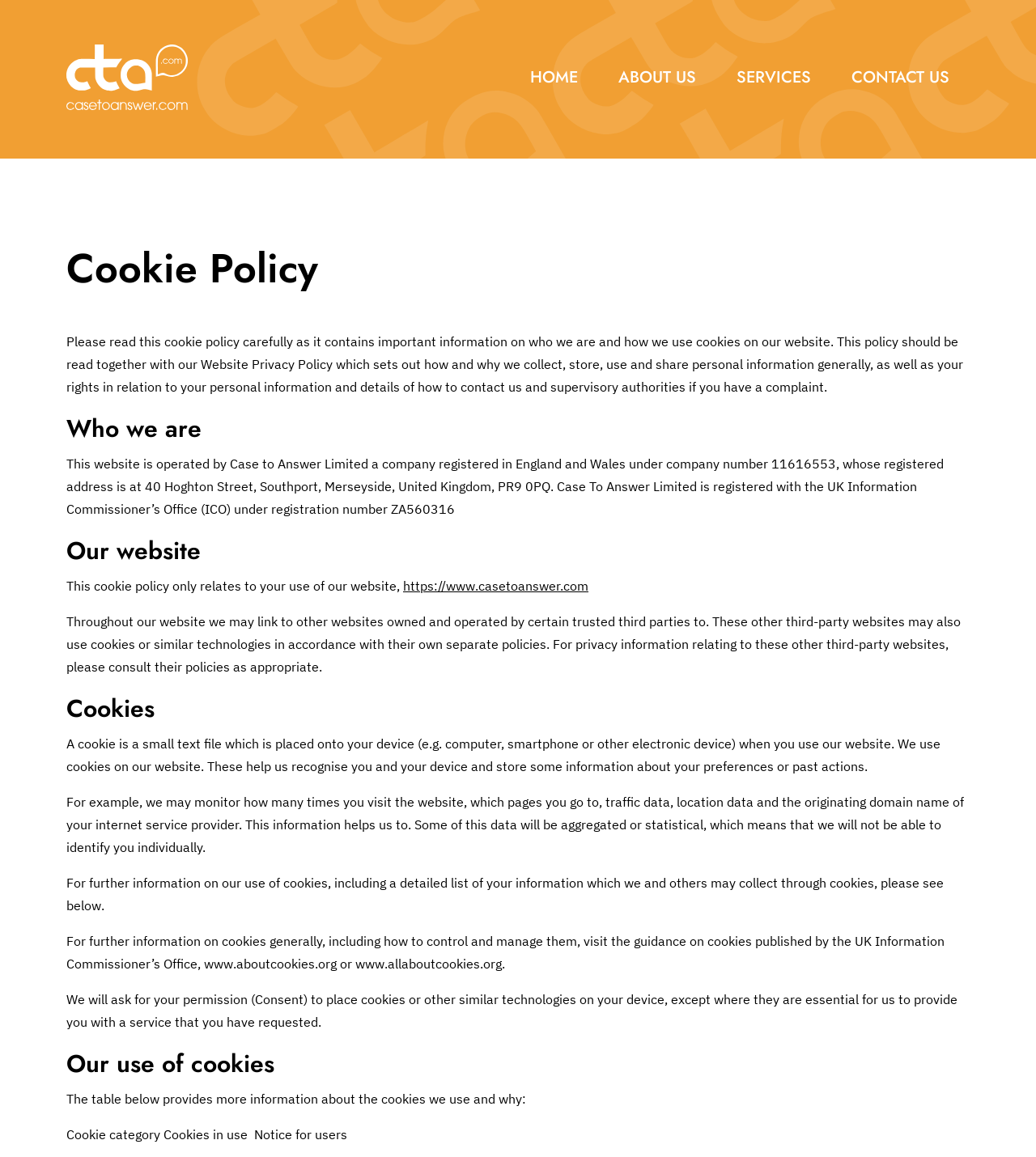What is the purpose of the cookie policy?
Please answer the question with a single word or phrase, referencing the image.

To inform users about cookie use